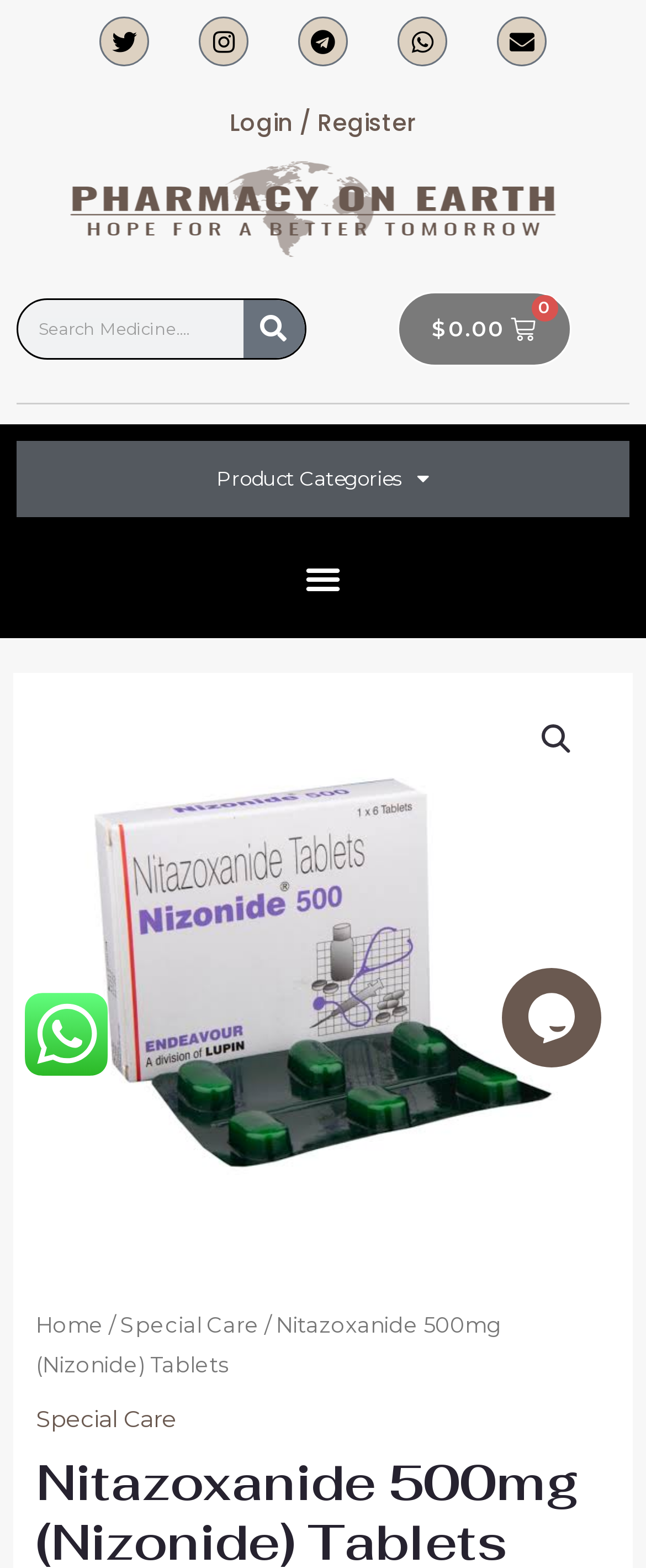Provide a short, one-word or phrase answer to the question below:
What is the brand name of the product?

Nizonide